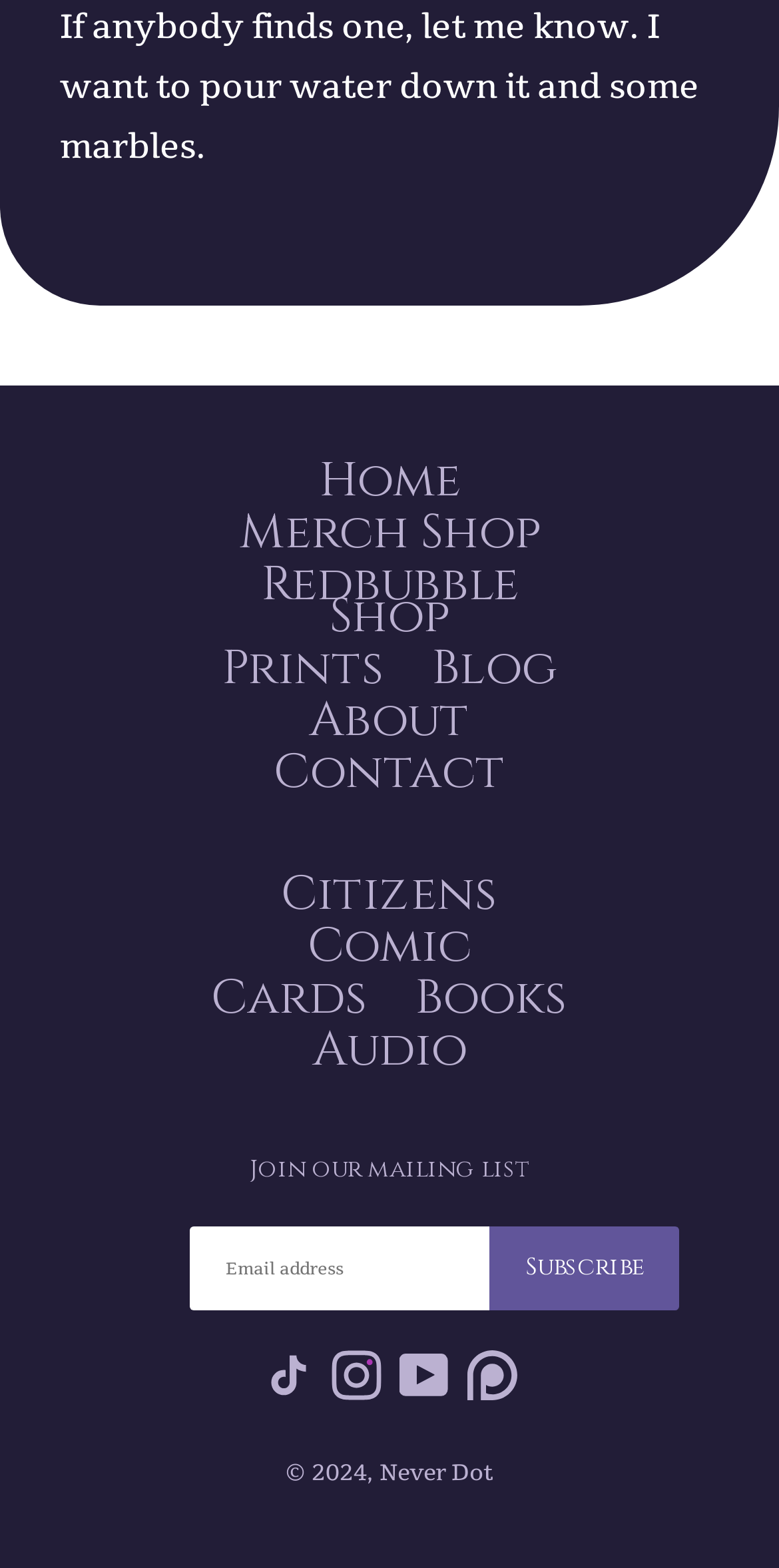What is the last link in the navigation menu?
Answer the question using a single word or phrase, according to the image.

Audio